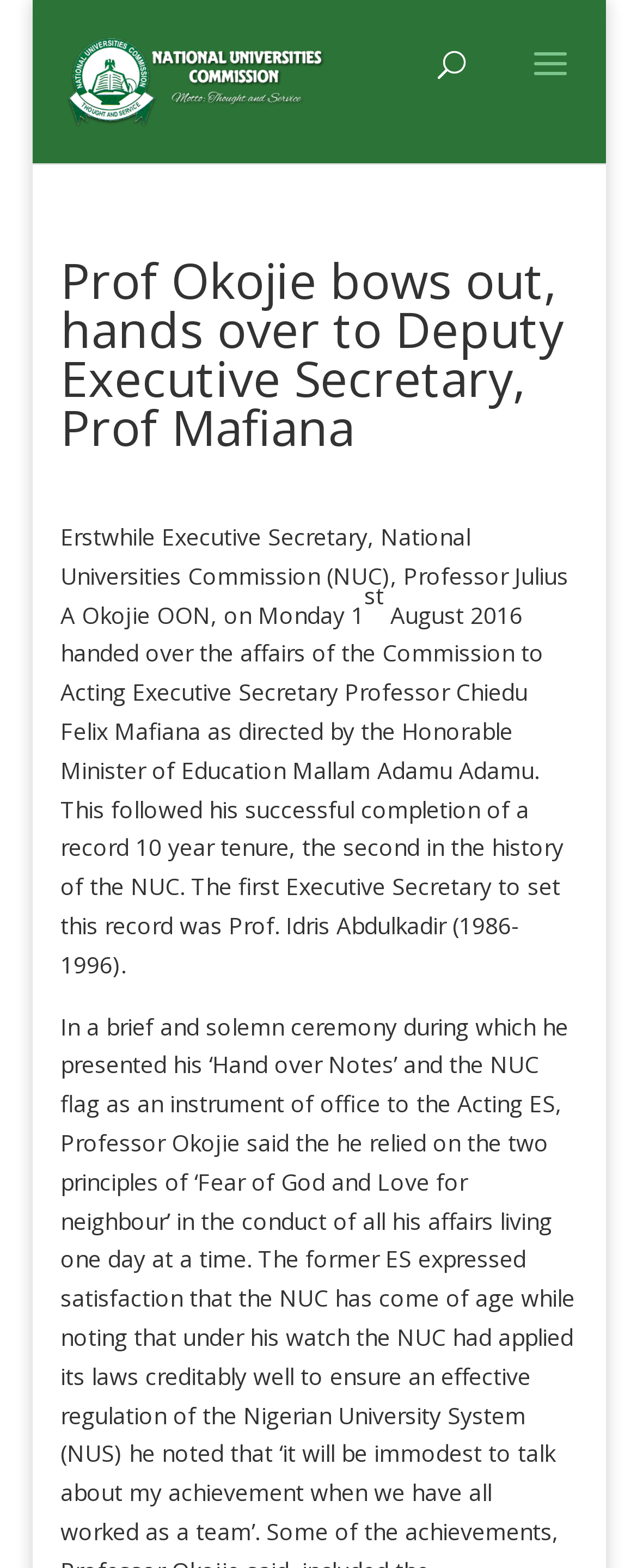How many years did Professor Julius A Okojie serve as Executive Secretary?
Kindly offer a detailed explanation using the data available in the image.

The text states that 'This followed his successful completion of a record 10 year tenure...' which indicates that Professor Julius A Okojie served as Executive Secretary for 10 years.